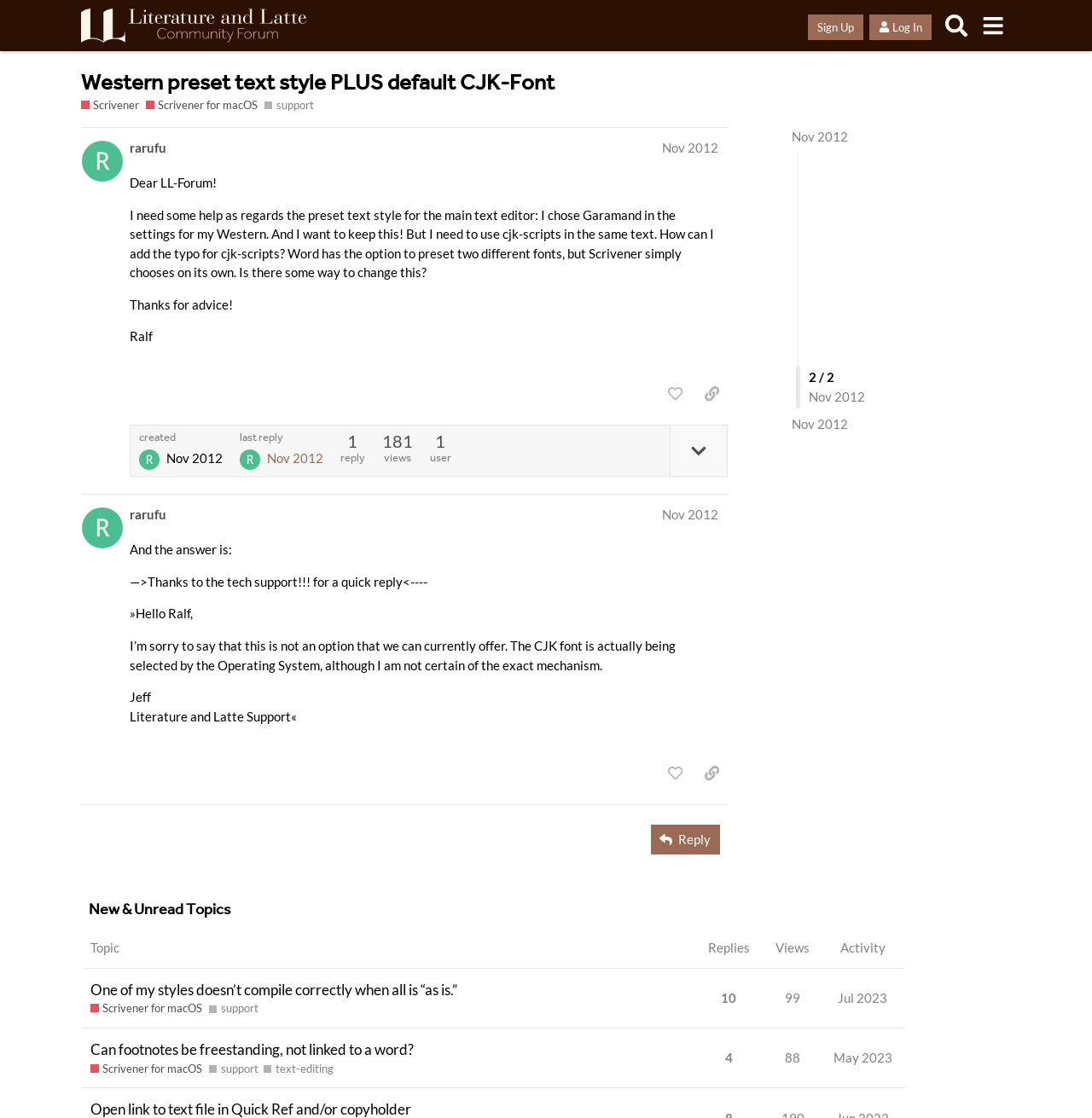How many replies does the topic have?
Please provide a comprehensive answer to the question based on the webpage screenshot.

The number of replies can be found at the bottom of the webpage, where it is written as '2 / 2'.